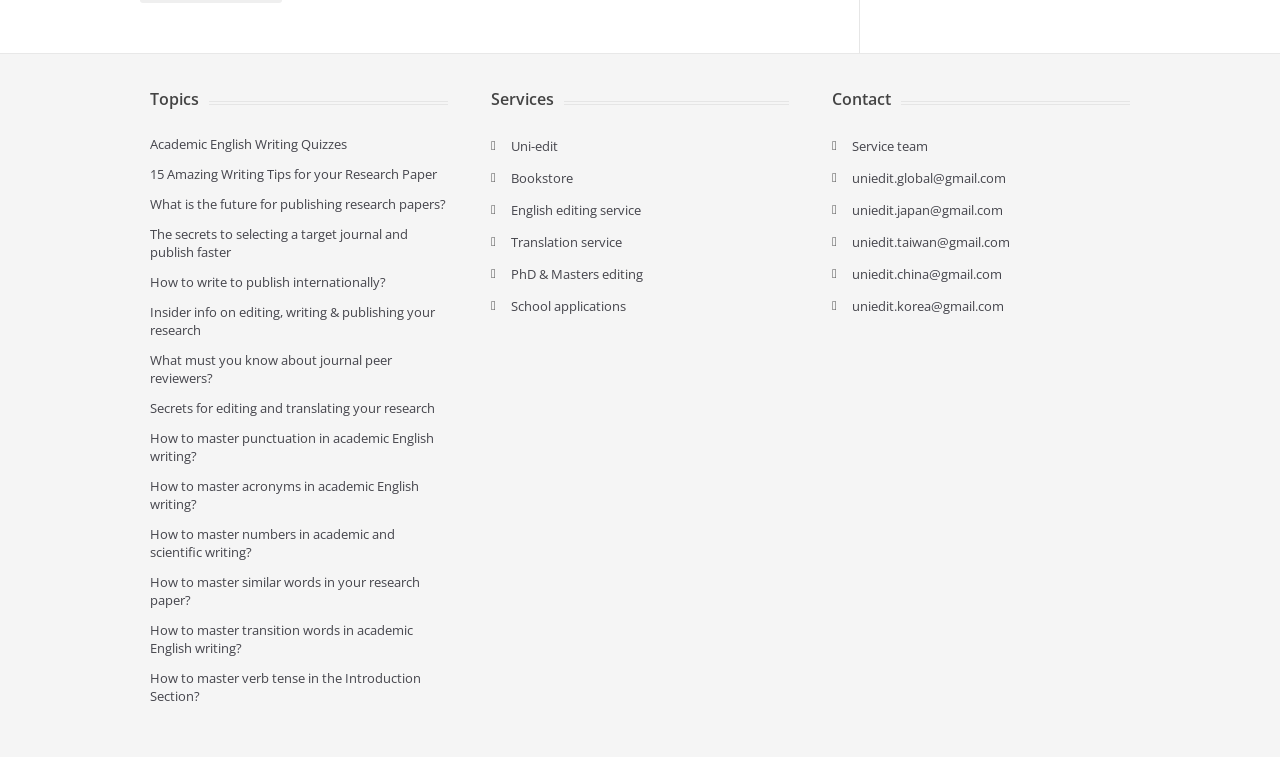Refer to the image and provide an in-depth answer to the question: 
How many links are under the 'Services' heading?

The 'Services' heading has 6 links, including Uni-edit, Bookstore, English editing service, Translation service, PhD & Masters editing, and School applications.